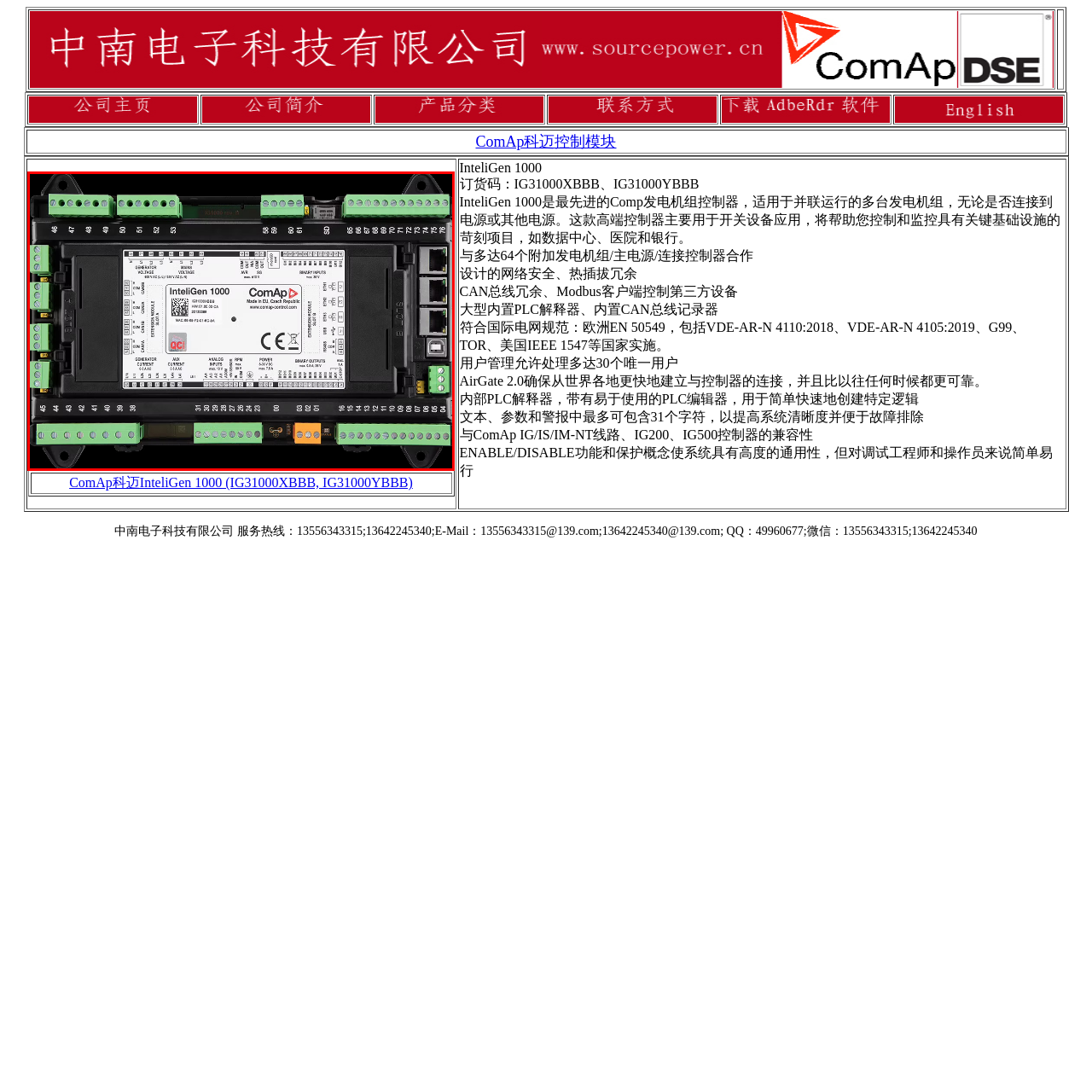What type of applications is the InteliGen 1000 designed for?
Inspect the image surrounded by the red bounding box and answer the question using a single word or a short phrase.

Critical infrastructure